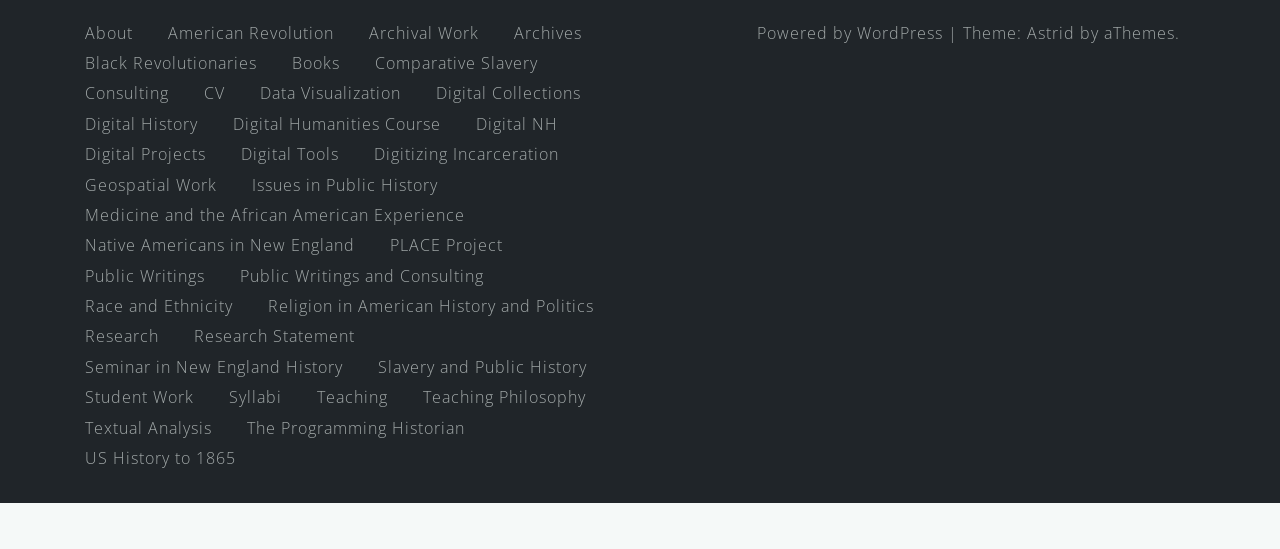Using the information in the image, give a detailed answer to the following question: What is the platform that powers the webpage?

The platform that powers the webpage is WordPress because it is mentioned in the link 'Powered by WordPress' with a bounding box coordinate of [0.591, 0.039, 0.737, 0.079].